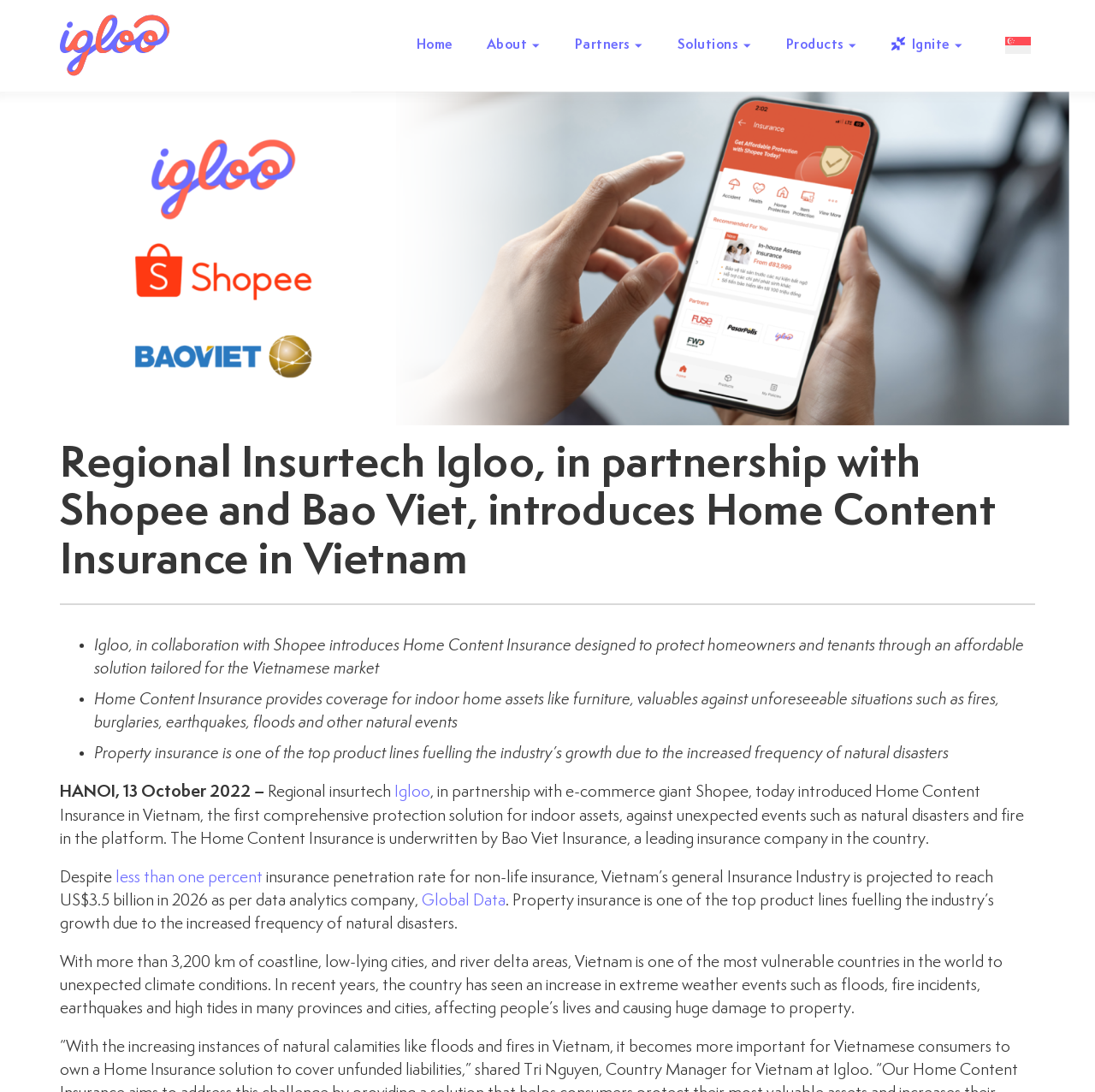Summarize the webpage comprehensively, mentioning all visible components.

The webpage is about Igloo, a regional insurtech firm, and its partnership with Shopee and Bao Viet to launch Home Content Insurance in Vietnam. At the top, there is a navigation menu with links to different sections of the website, including "Home", "About", "Partners", "Solutions", "Products", and "Ignite". 

Below the navigation menu, there is a heading that announces the launch of Home Content Insurance in Vietnam. To the left of the heading, there is an image of the Igloo logo. 

On the main content area, there is a large image that appears to be a promotional image for the Home Content Insurance product, featuring the logos of Shopee and Bao Viet. 

Below the image, there are three bullet points that describe the features of the Home Content Insurance product. The first bullet point explains that the product is designed to protect homeowners and tenants through an affordable solution tailored for the Vietnamese market. The second bullet point describes the coverage provided by the insurance, including protection against fires, burglaries, earthquakes, floods, and other natural events. The third bullet point mentions that property insurance is a growing product line in the industry due to the increased frequency of natural disasters.

Following the bullet points, there is a section that appears to be a press release or news article. The article starts with a date, "HANOI, 13 October 2022", and then describes the launch of the Home Content Insurance product in Vietnam. The article mentions that the product is underwritten by Bao Viet Insurance and provides comprehensive protection for indoor assets against unexpected events. 

The article also cites data from Global Data, stating that Vietnam's general insurance industry is projected to reach US$3.5 billion in 2026, with property insurance being one of the top product lines driving growth due to the increased frequency of natural disasters. Finally, the article describes Vietnam's vulnerability to climate conditions and the impact of extreme weather events on people's lives and property.